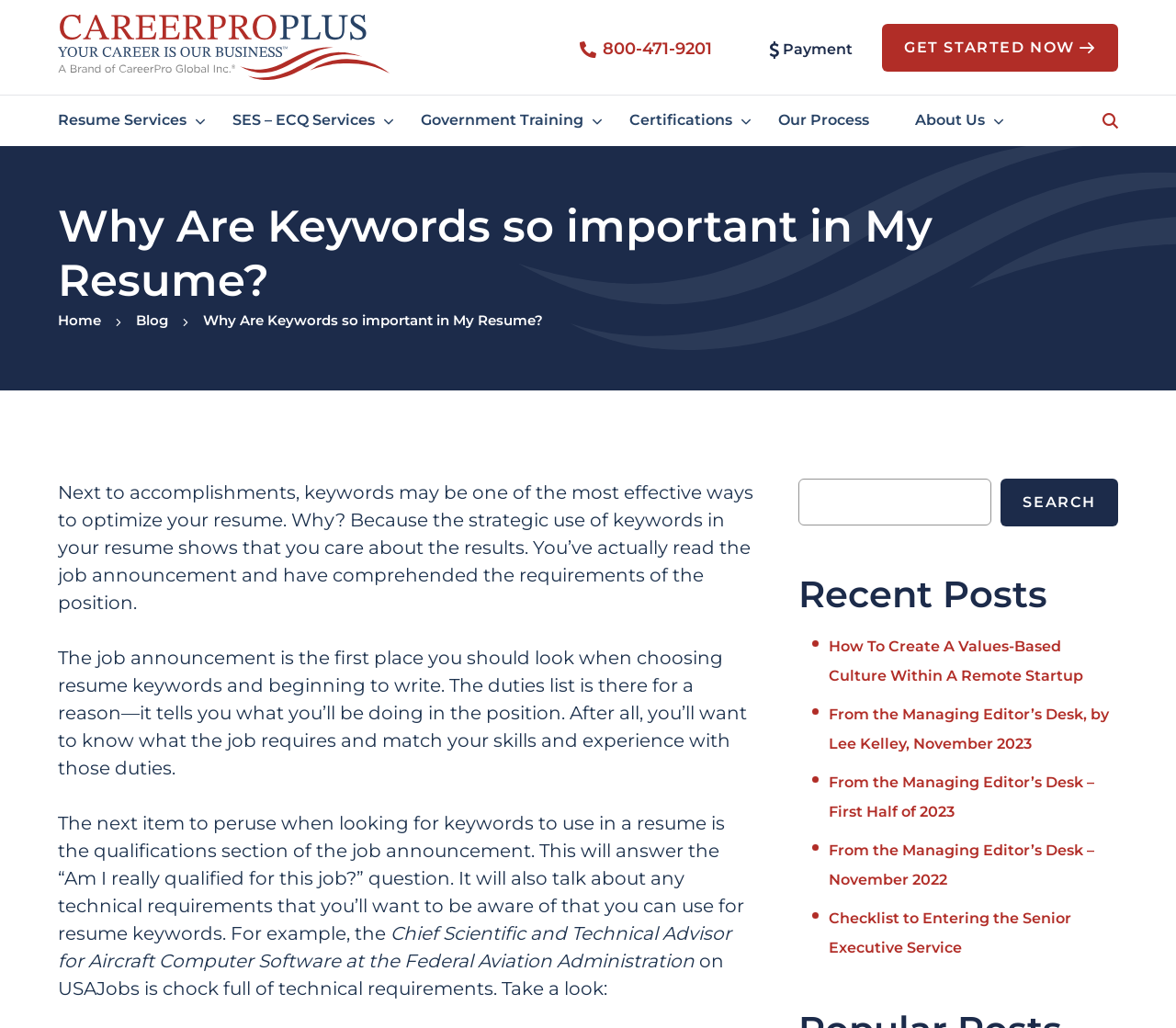Identify the bounding box for the described UI element: "SES – ECQ Services".

[0.198, 0.108, 0.319, 0.142]